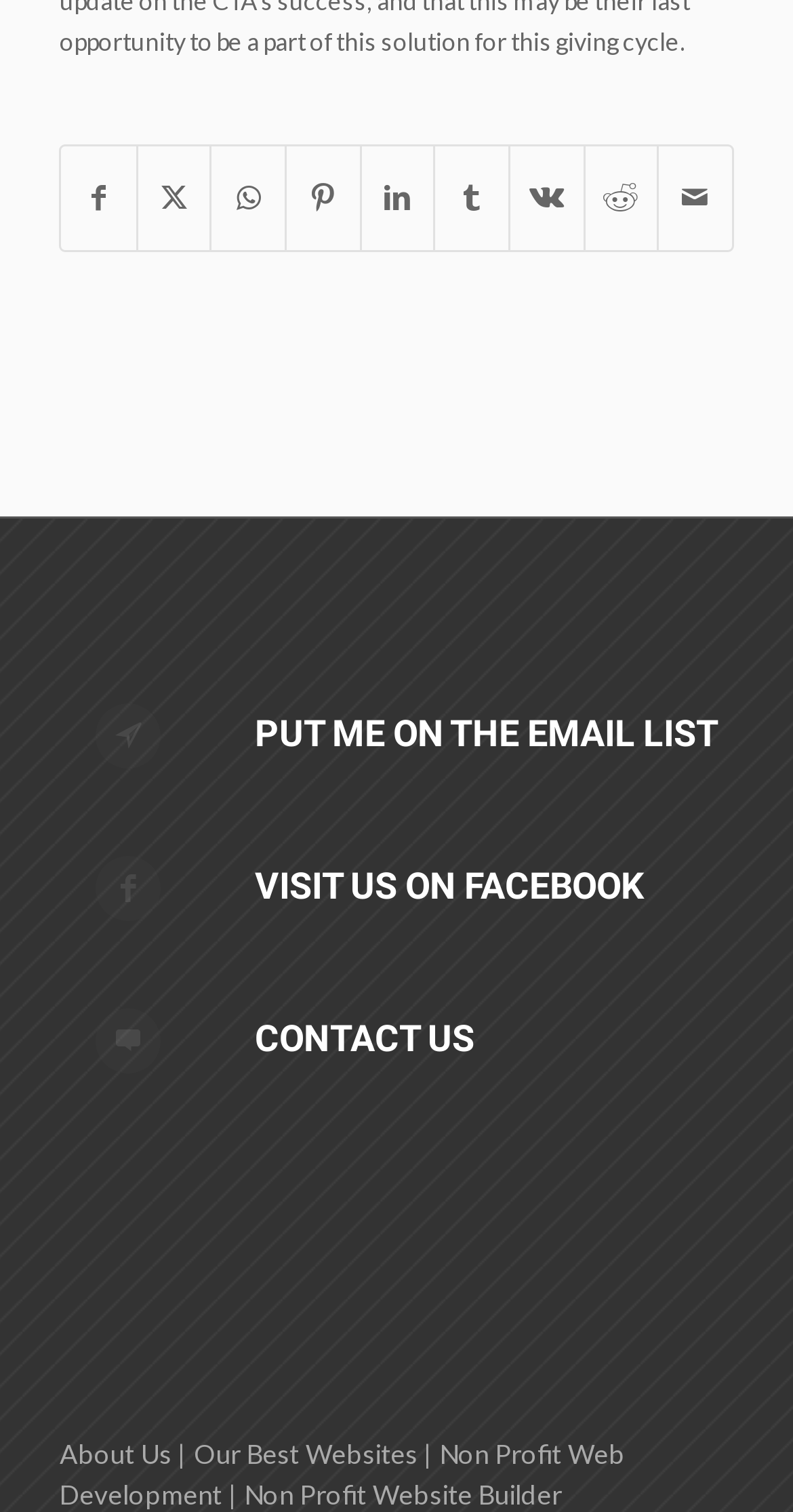Locate the bounding box coordinates of the element to click to perform the following action: 'Visit us on Facebook'. The coordinates should be given as four float values between 0 and 1, in the form of [left, top, right, bottom].

[0.321, 0.571, 0.811, 0.6]